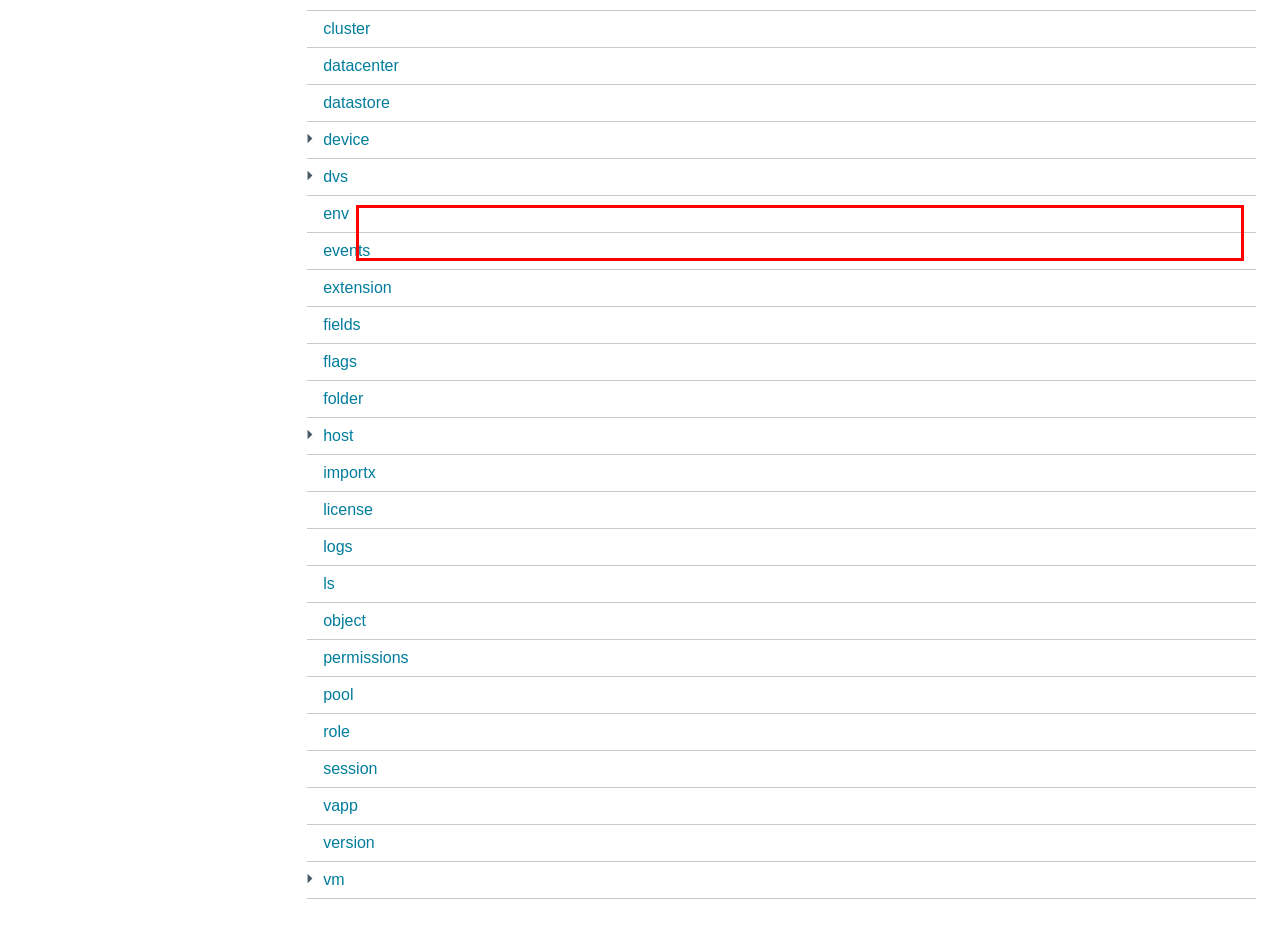Please identify and extract the text content from the UI element encased in a red bounding box on the provided webpage screenshot.

The URL scheme defaults to https and the URL path defaults to /sdk. This means that specifying user:pass@host is equivalent to https://user:pass@host/sdk.